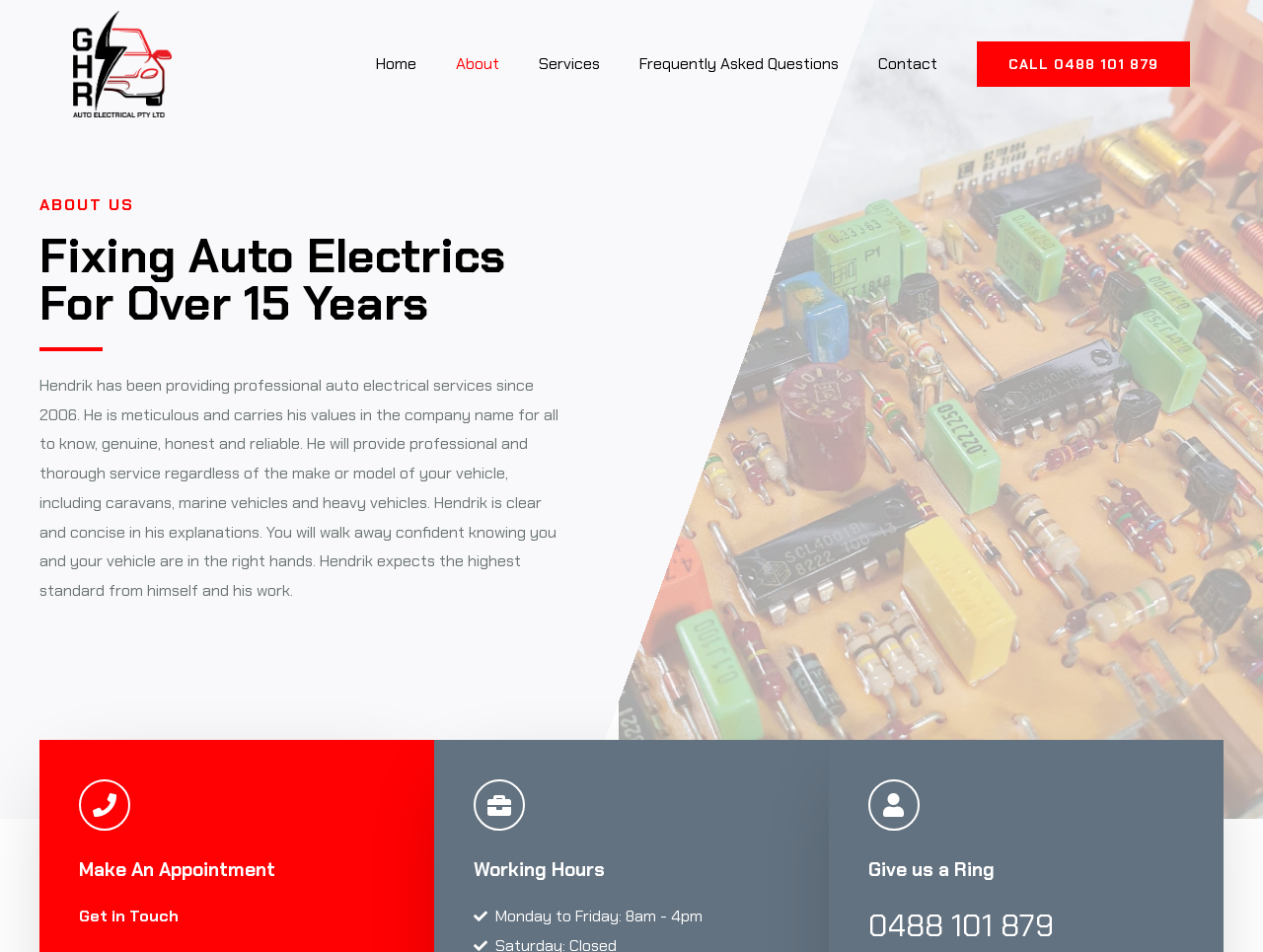Observe the image and answer the following question in detail: What kind of vehicles does Hendrik provide services for?

The StaticText element with the text '...regardless of the make or model of your vehicle, including caravans, marine vehicles and heavy vehicles...' provides the information about the types of vehicles Hendrik provides services for.